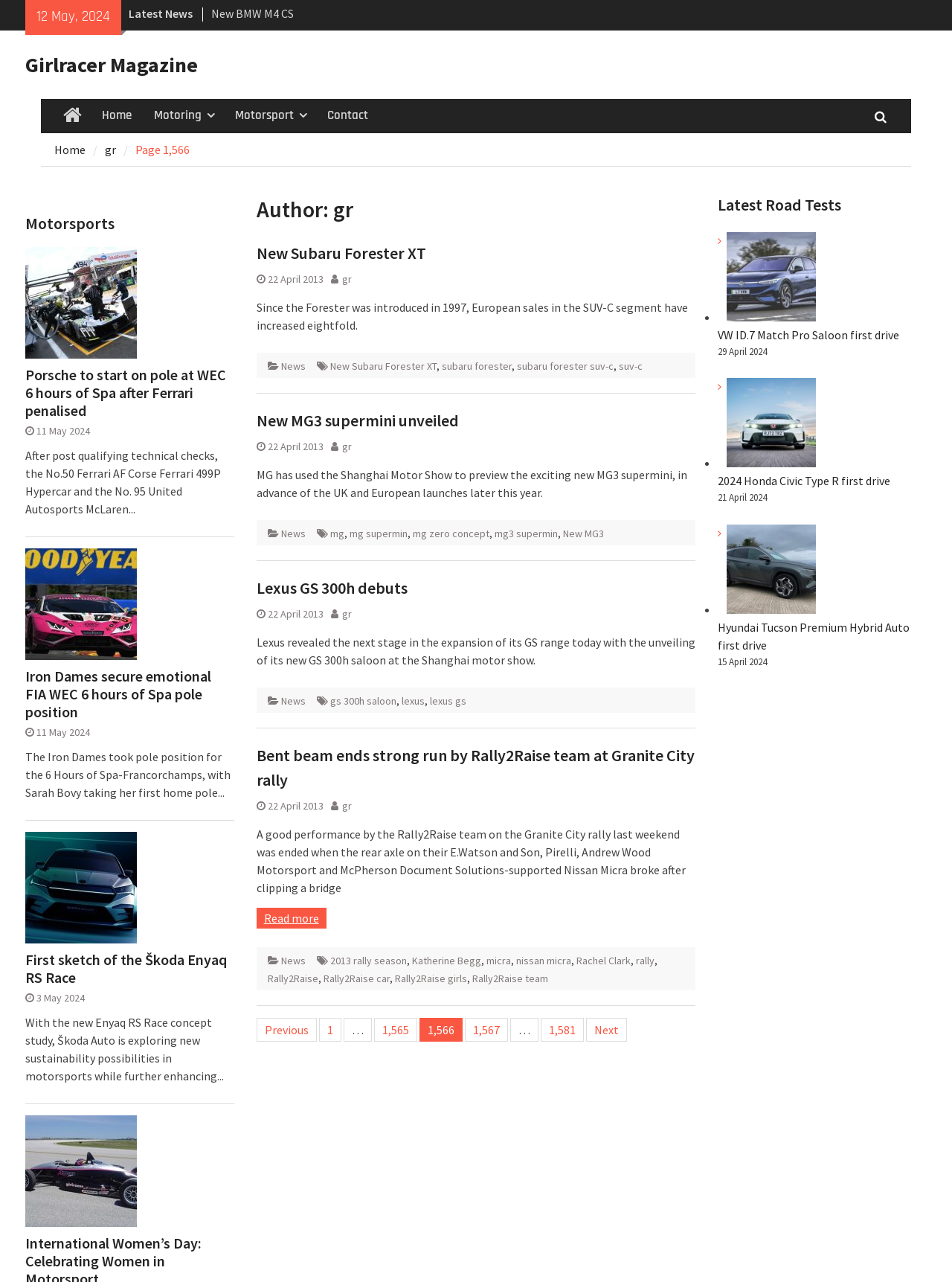Determine the bounding box coordinates of the region to click in order to accomplish the following instruction: "Click on 'Porsche to start on pole at WEC 6 hours of Spa after Ferrari penalised'". Provide the coordinates as four float numbers between 0 and 1, specifically [left, top, right, bottom].

[0.222, 0.007, 0.408, 0.032]